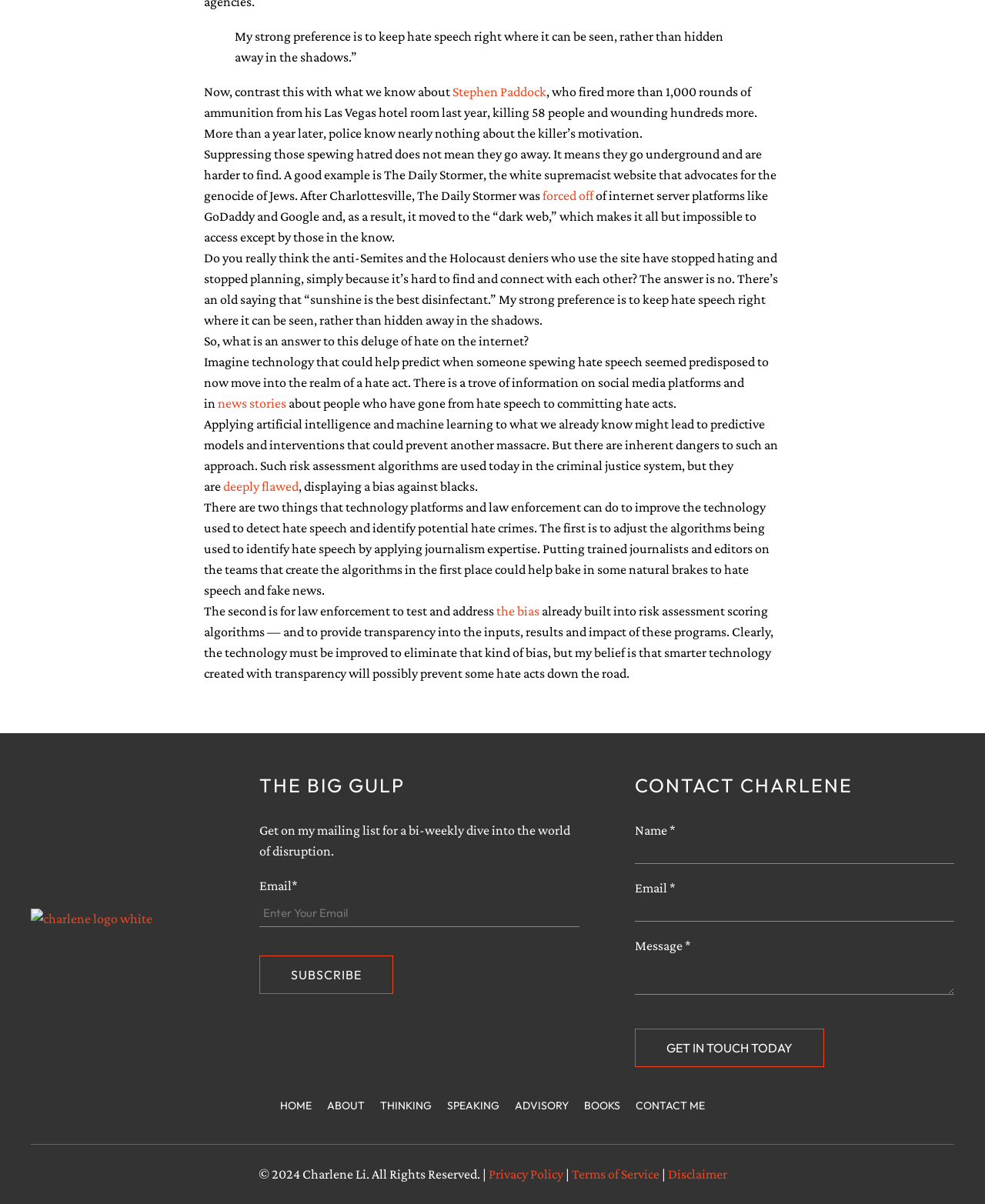Locate the bounding box coordinates of the element that should be clicked to fulfill the instruction: "Enter email address".

[0.263, 0.747, 0.588, 0.77]